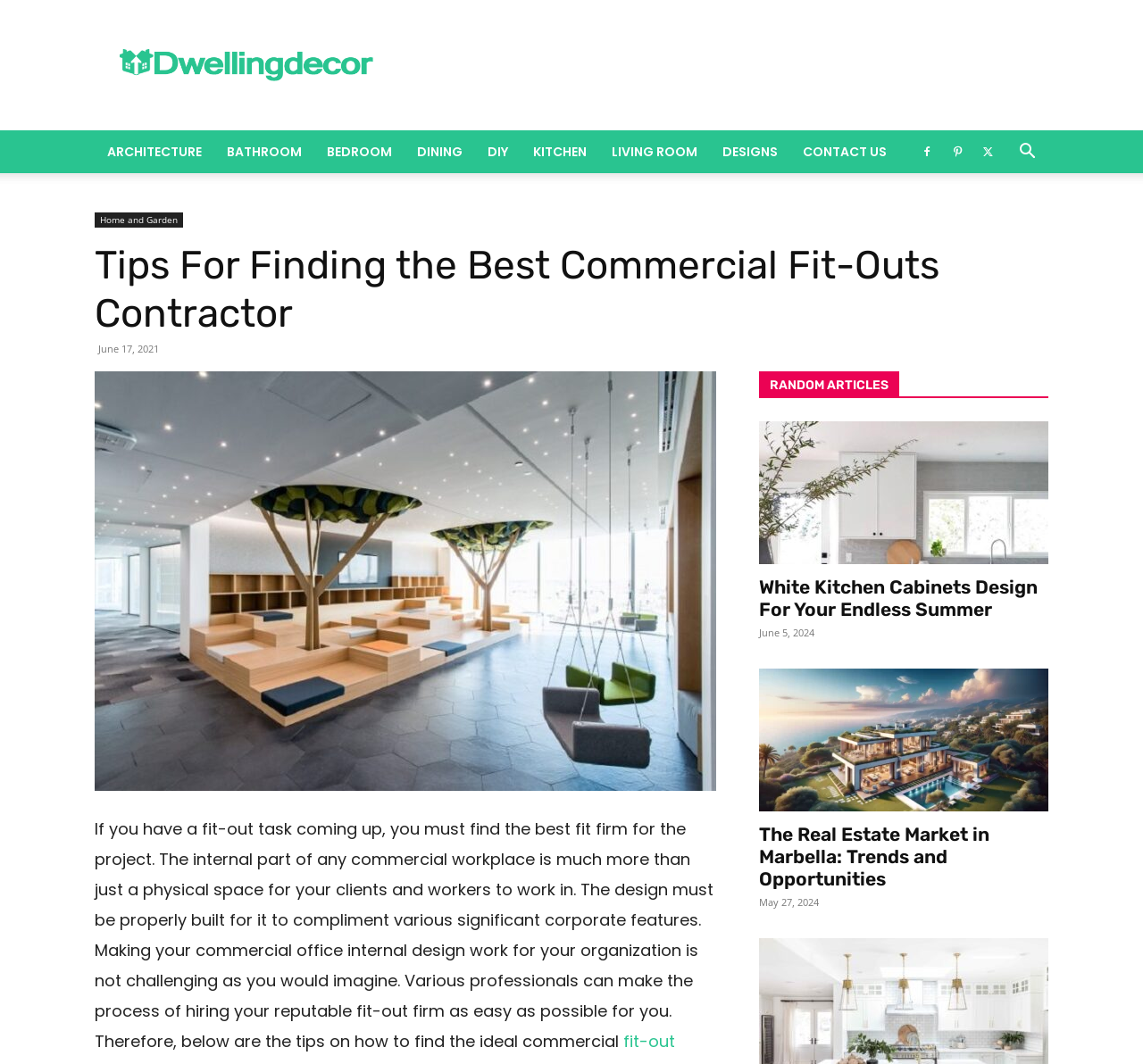What is the category of the article 'White Kitchen Cabinets Design For Your Endless Summer'?
Please craft a detailed and exhaustive response to the question.

I found the article 'White Kitchen Cabinets Design For Your Endless Summer' in the section 'RANDOM ARTICLES' and noticed that it has a category label 'Home and Garden' above it.